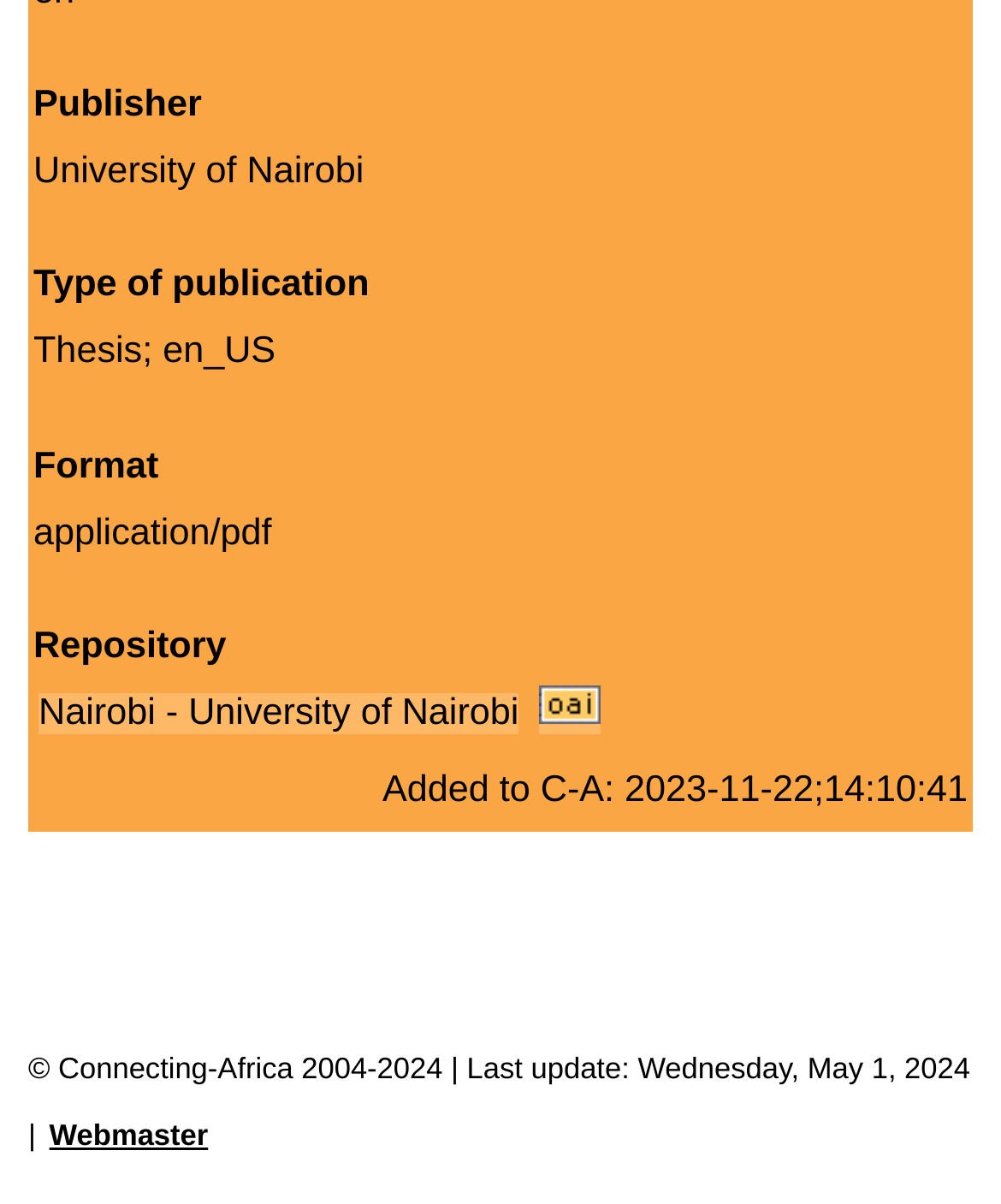Find the coordinates for the bounding box of the element with this description: "Fields".

None